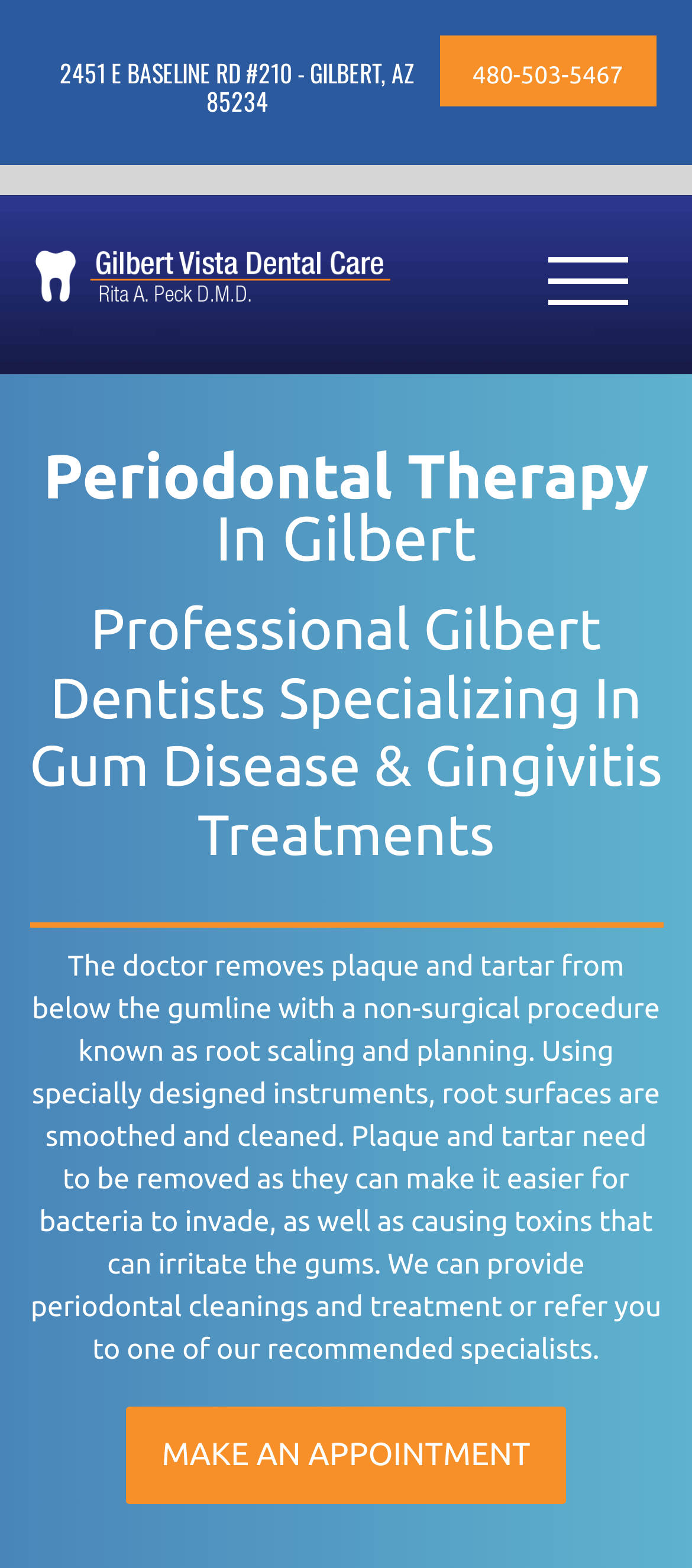Using the given element description, provide the bounding box coordinates (top-left x, top-left y, bottom-right x, bottom-right y) for the corresponding UI element in the screenshot: aria-label="Toggle Menu"

[0.733, 0.164, 0.964, 0.195]